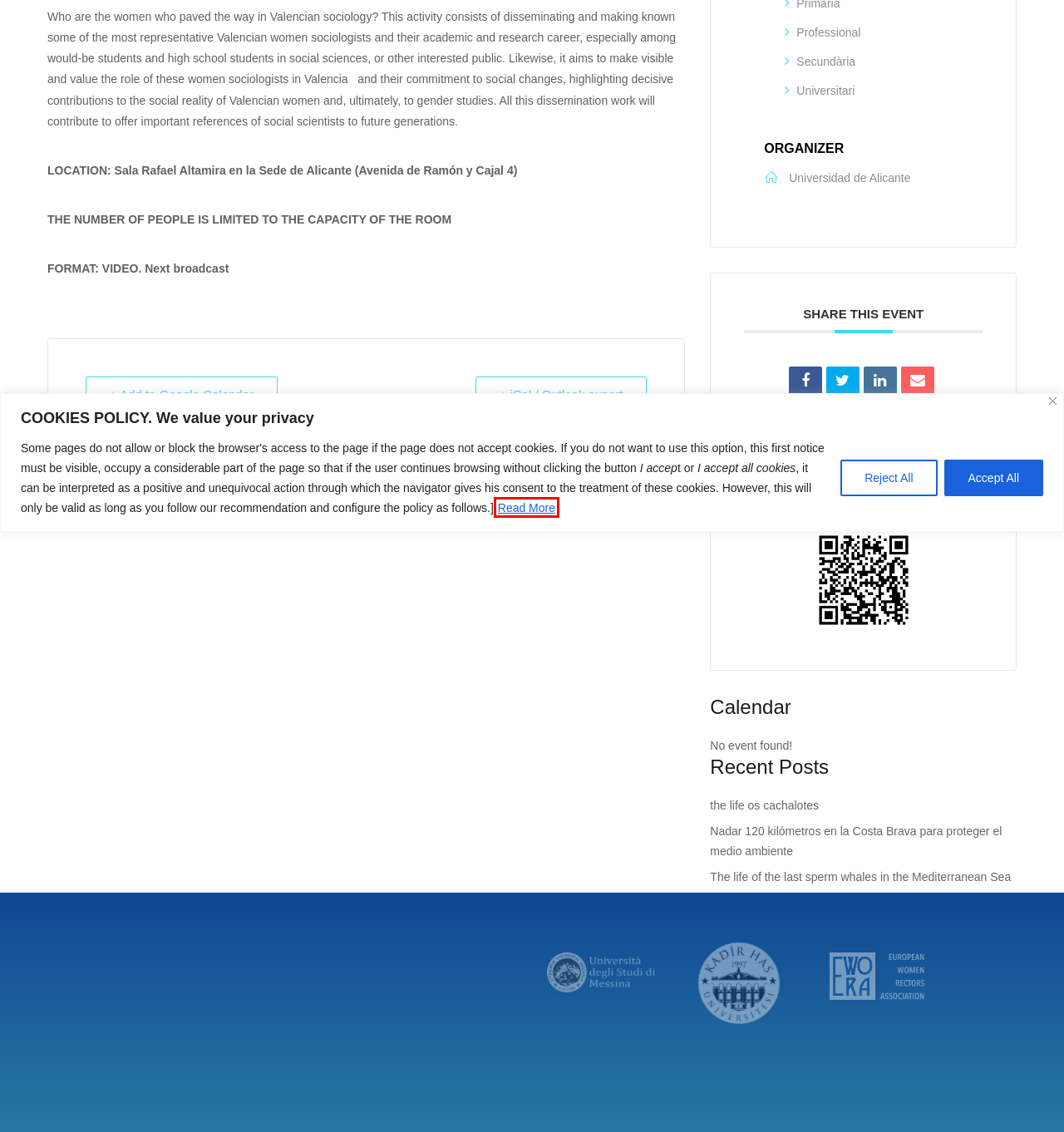You have a screenshot of a webpage with a red bounding box highlighting a UI element. Your task is to select the best webpage description that corresponds to the new webpage after clicking the element. Here are the descriptions:
A. The life of the last sperm whales in the Mediterranean Sea - Dev Mednight
B. Alicante Archives - Dev Mednight
C. Nadar 120 kilómetros en la Costa Brava para proteger el medio ambiente - Dev Mednight
D. Secundària Archives - Dev Mednight
E. Economics Archives - Dev Mednight
F. Cookies policy - Mednight
G. Universitari Archives - Dev Mednight
H. the life os cachalotes - Dev Mednight

F